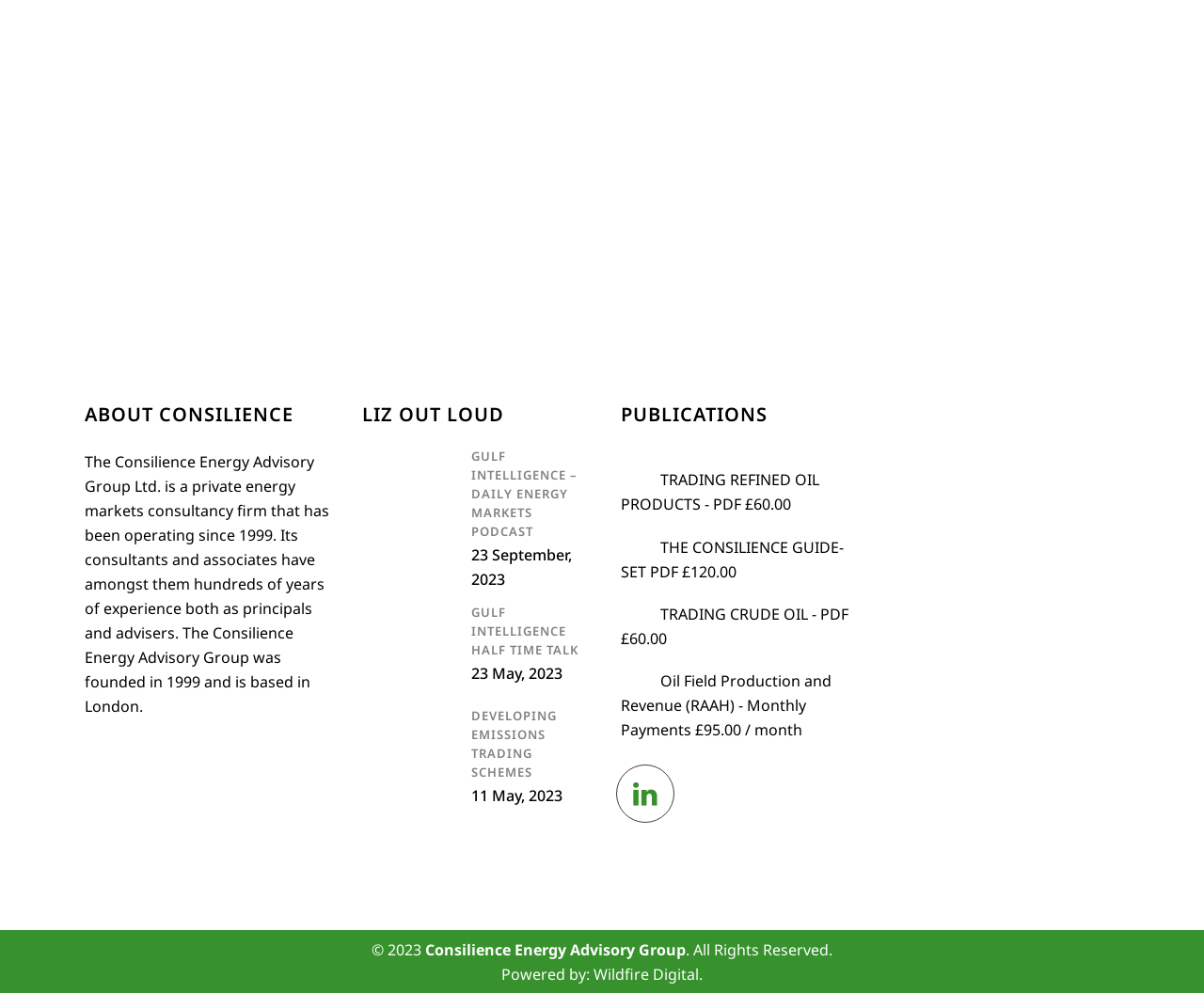Given the element description, predict the bounding box coordinates in the format (top-left x, top-left y, bottom-right x, bottom-right y), using floating point numbers between 0 and 1: Home

None